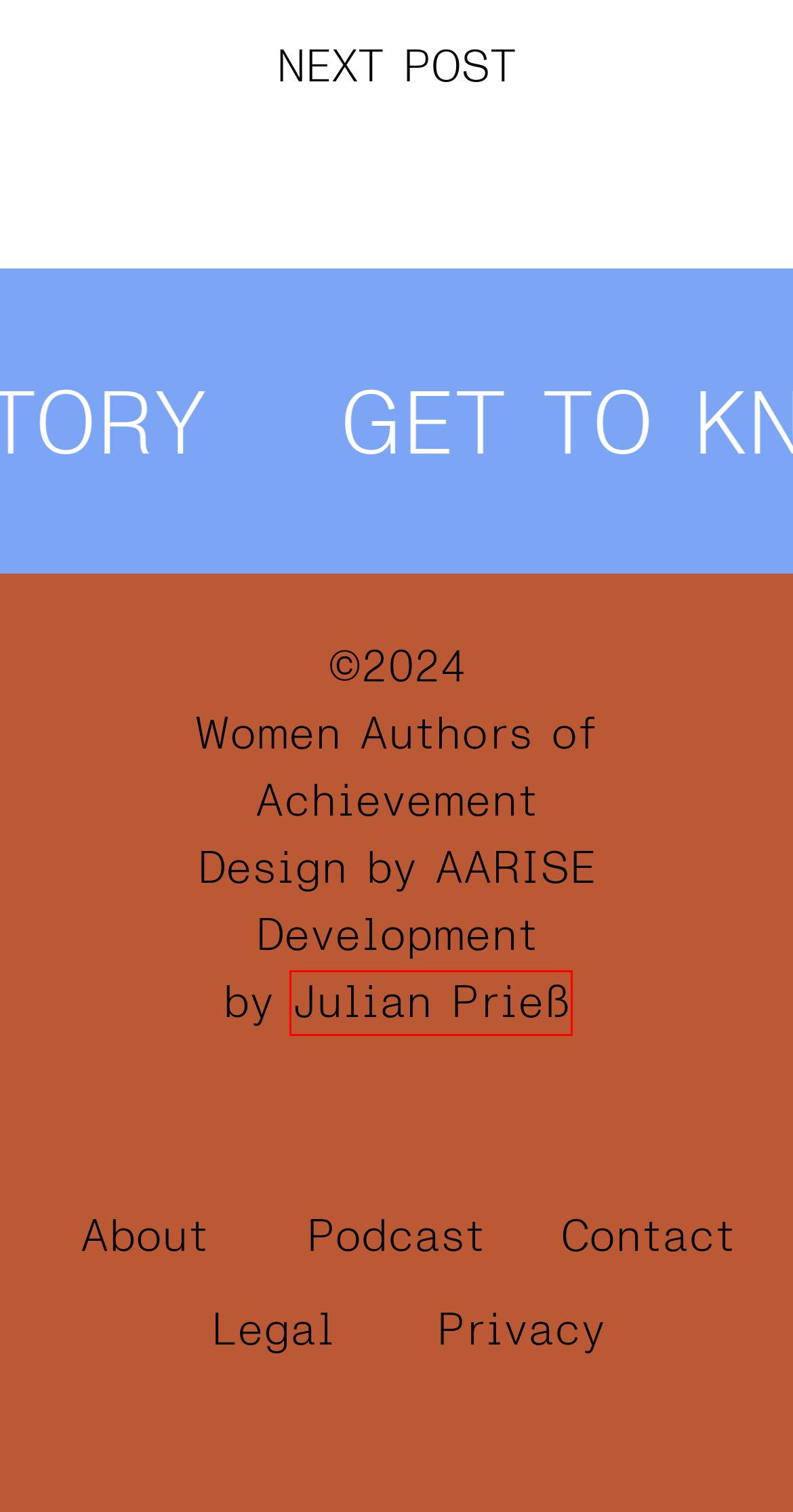You have been given a screenshot of a webpage, where a red bounding box surrounds a UI element. Identify the best matching webpage description for the page that loads after the element in the bounding box is clicked. Options include:
A. Data Privacy | Women Authors of Achievement Podcast
B. Web Development – Julian Priess
C. Afra Stöhr | Women Authors of Achievement Podcast
D. Women Authors of Achievement Podcast
E. Legal Notice | Women Authors of Achievement Podcast
F. News | Women Authors of Achievement Podcast
G. About | Women Authors of Achievement Podcast
H. Season 04 | Women Authors of Achievement Podcast

B